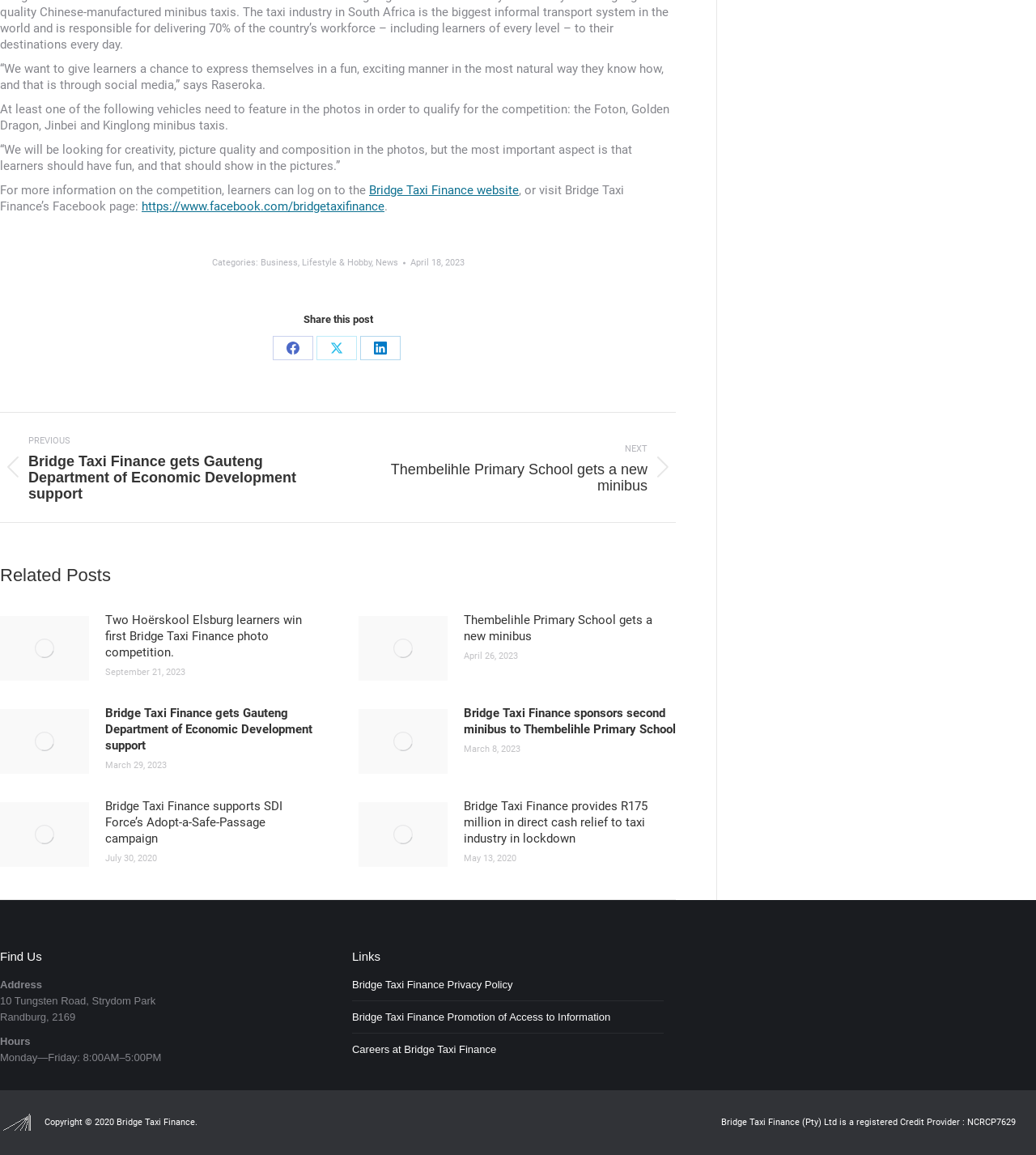What are the operating hours of Bridge Taxi Finance?
Using the image as a reference, answer the question in detail.

The operating hours are mentioned in the 'Find Us' section of the webpage, which provides the schedule of when the company is open for business.